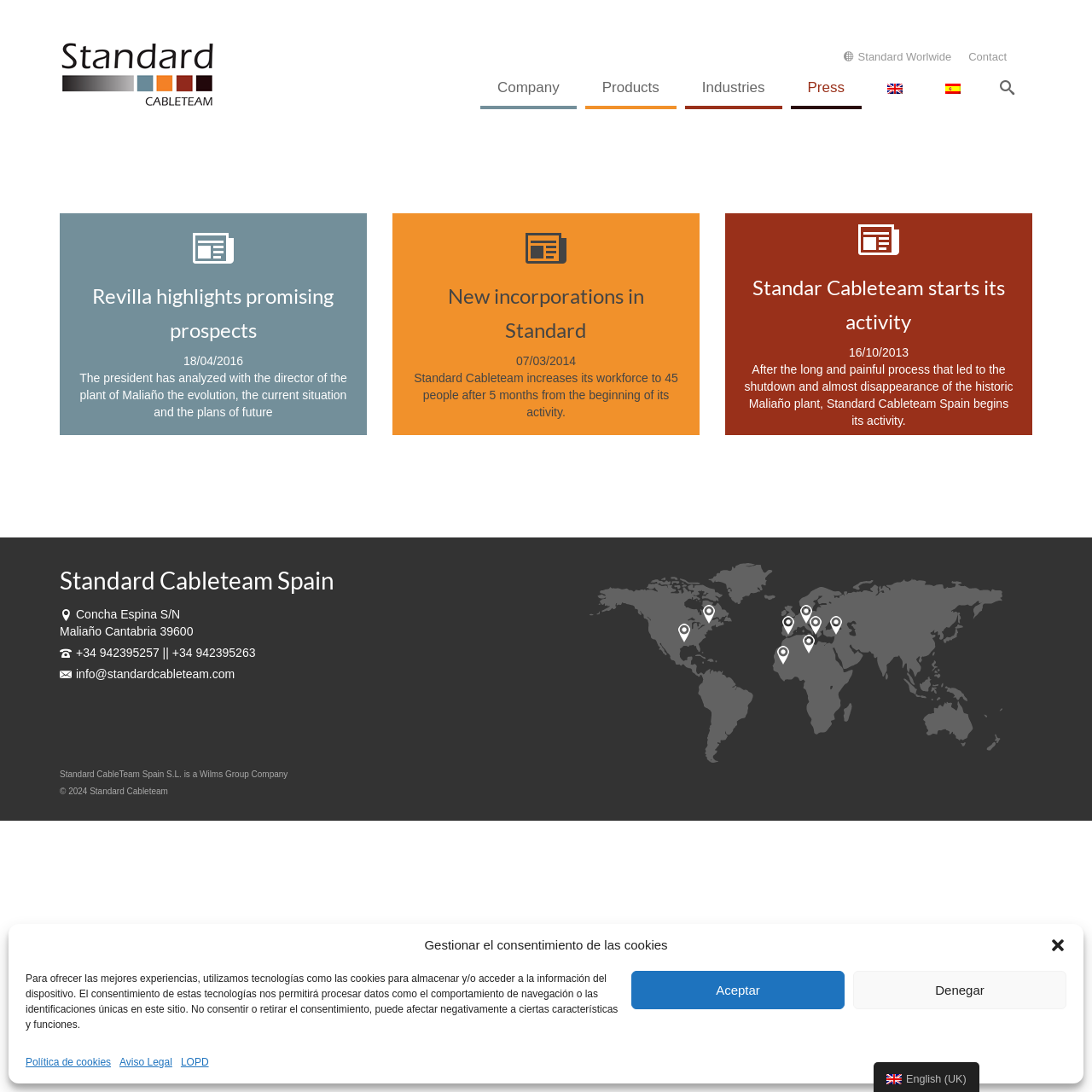Show the bounding box coordinates of the region that should be clicked to follow the instruction: "Read the complete news."

[0.128, 0.32, 0.263, 0.348]